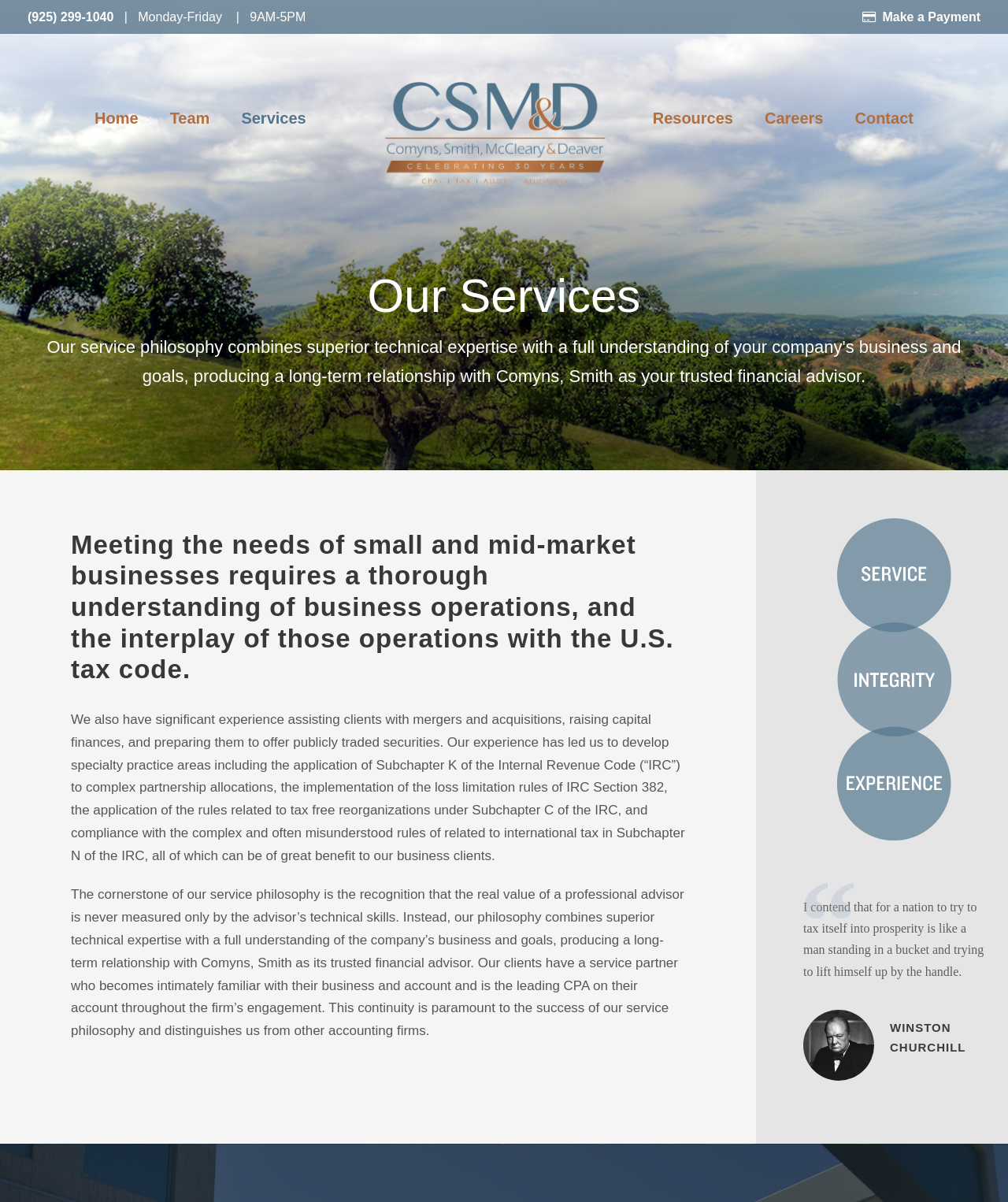Pinpoint the bounding box coordinates of the element that must be clicked to accomplish the following instruction: "Make a payment". The coordinates should be in the format of four float numbers between 0 and 1, i.e., [left, top, right, bottom].

[0.875, 0.009, 0.973, 0.02]